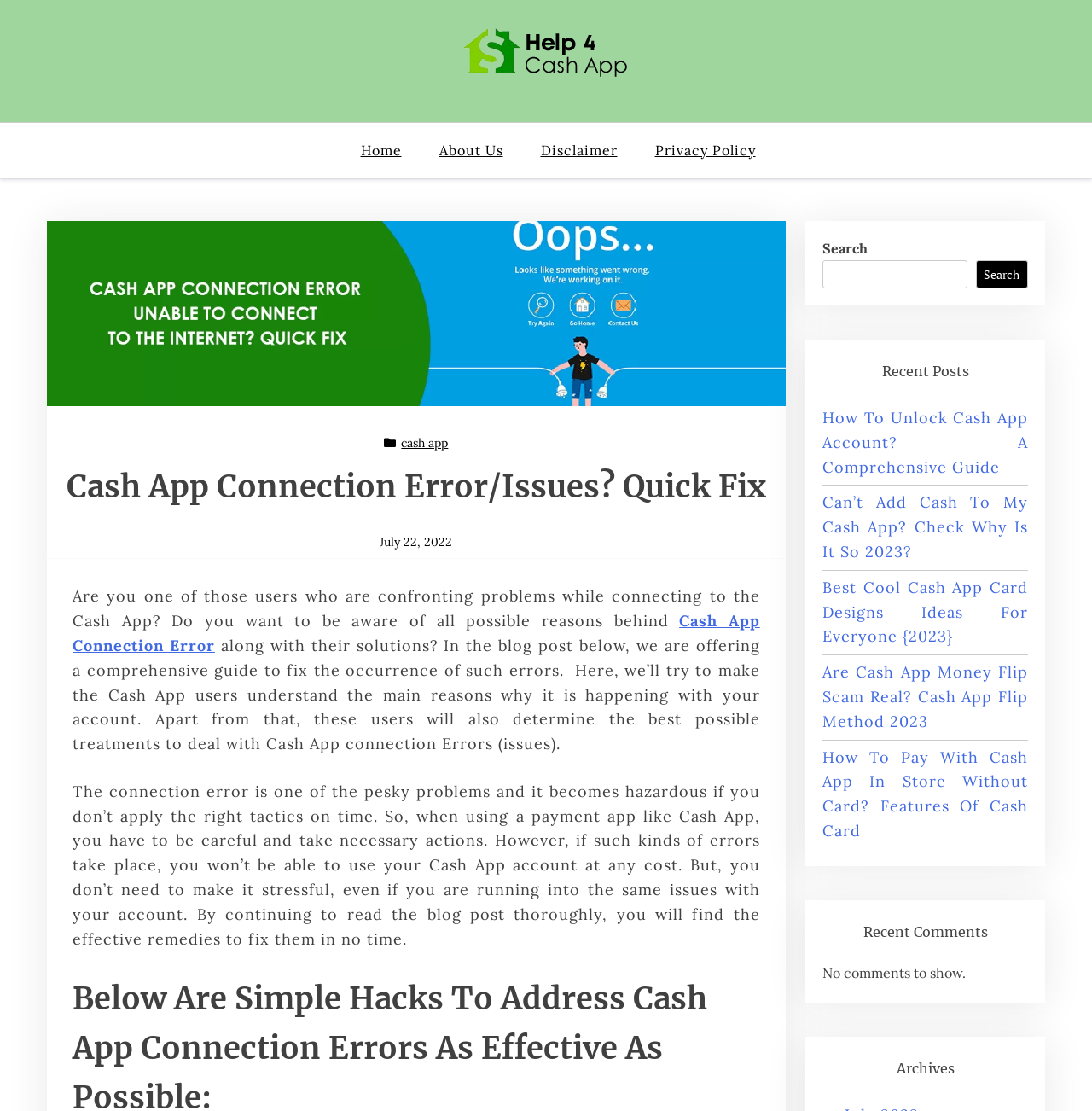Can you identify the bounding box coordinates of the clickable region needed to carry out this instruction: 'search for something'? The coordinates should be four float numbers within the range of 0 to 1, stated as [left, top, right, bottom].

[0.753, 0.234, 0.886, 0.26]